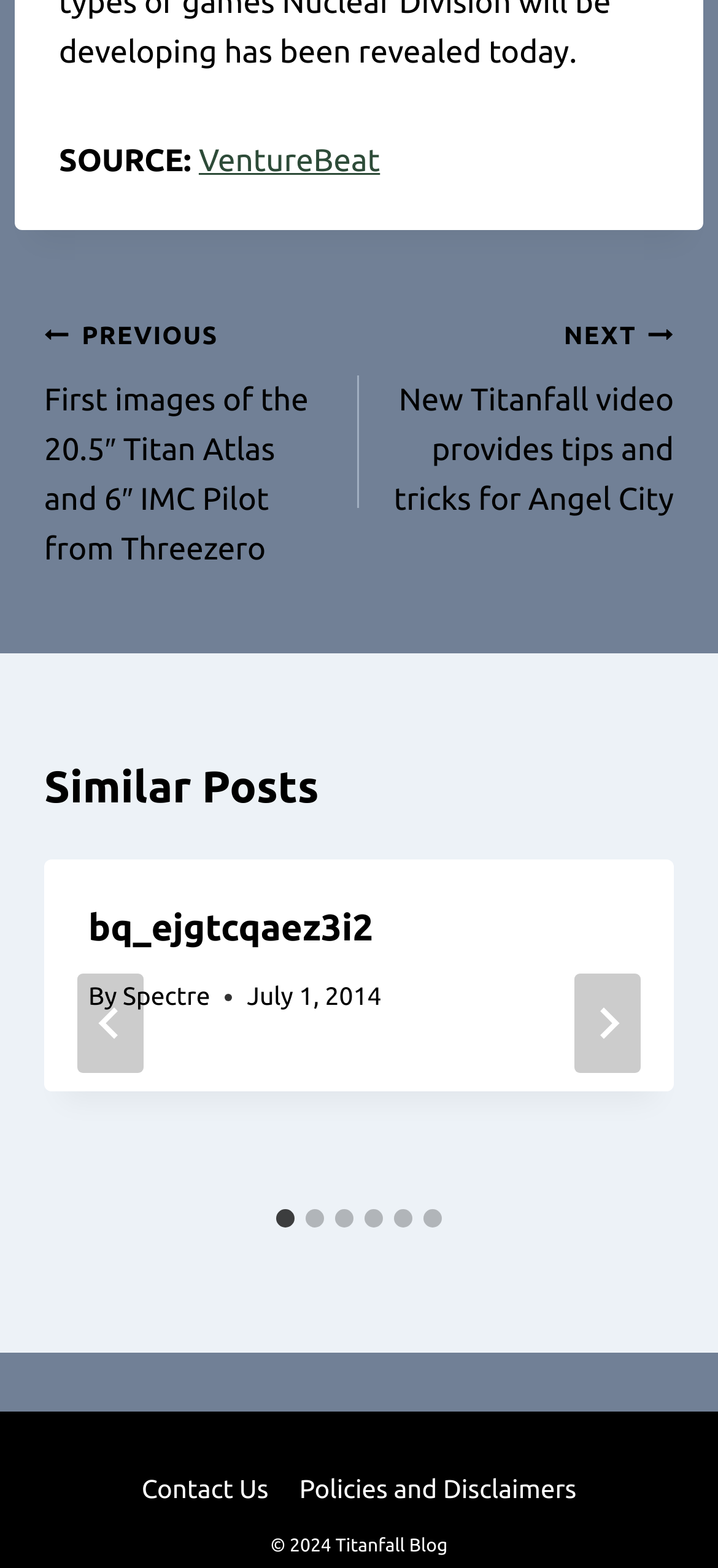Identify the bounding box coordinates of the area you need to click to perform the following instruction: "Go to the last slide".

[0.108, 0.621, 0.2, 0.685]